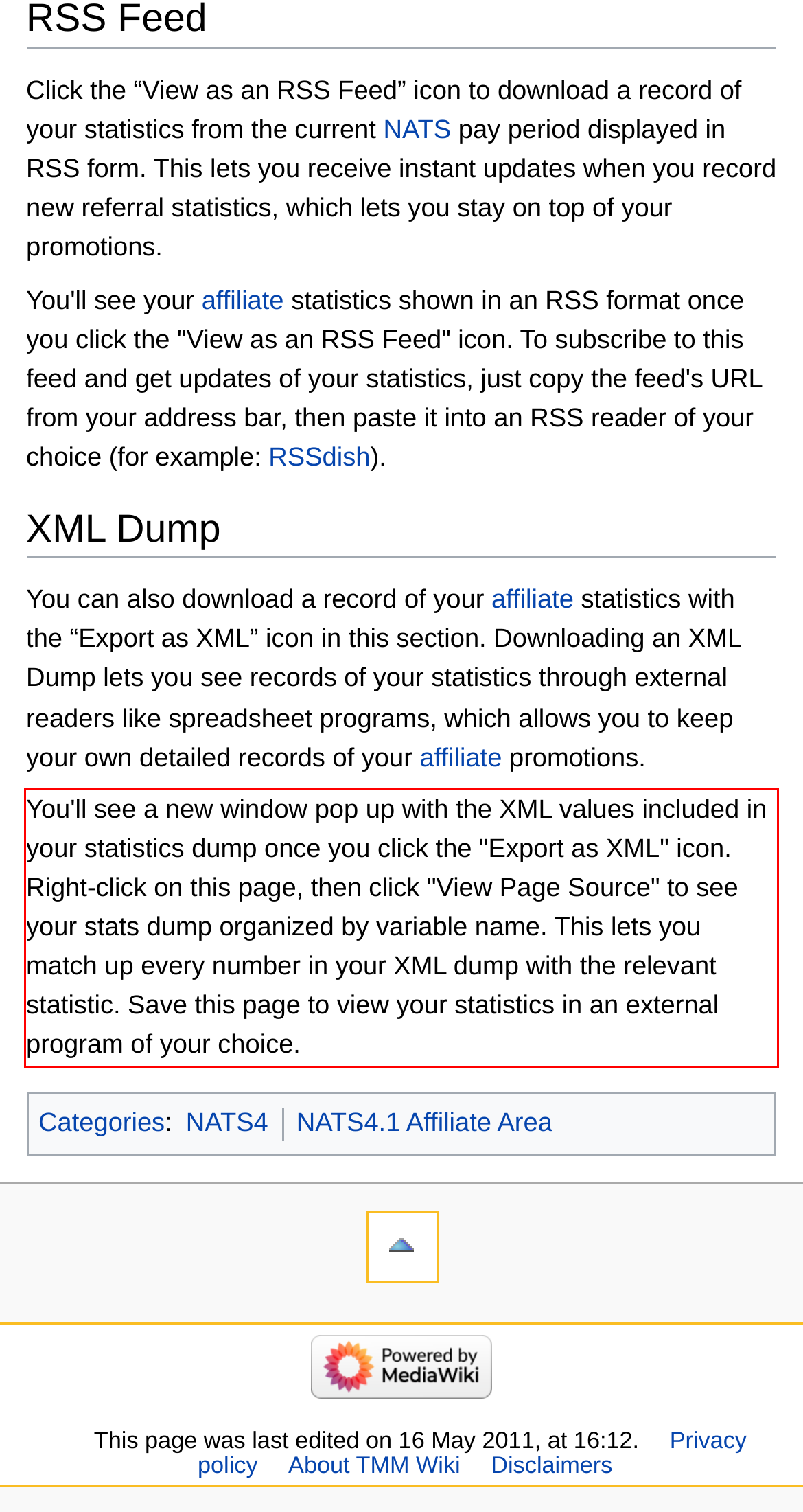Given a webpage screenshot, locate the red bounding box and extract the text content found inside it.

You'll see a new window pop up with the XML values included in your statistics dump once you click the "Export as XML" icon. Right-click on this page, then click "View Page Source" to see your stats dump organized by variable name. This lets you match up every number in your XML dump with the relevant statistic. Save this page to view your statistics in an external program of your choice.